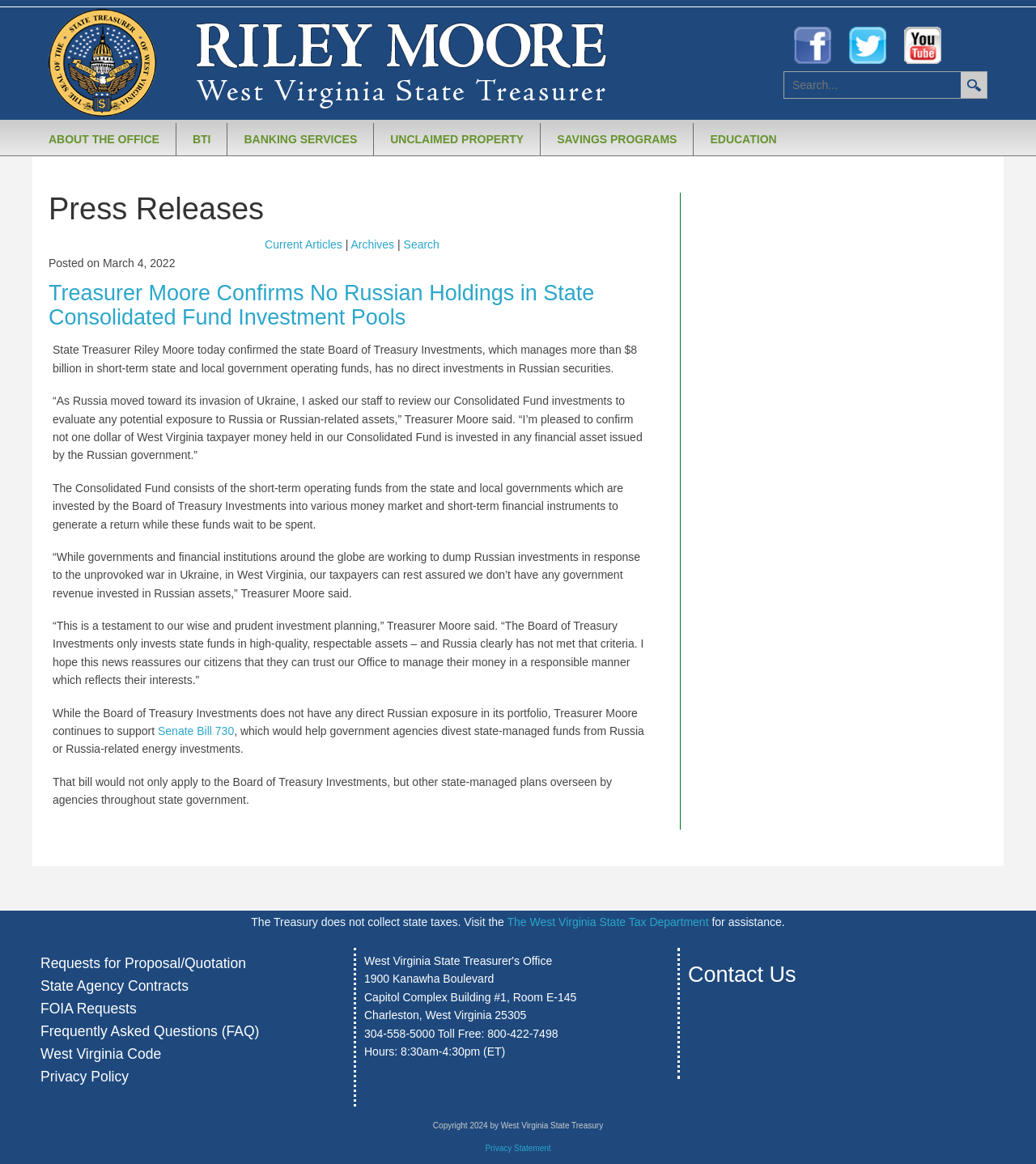Identify the bounding box coordinates of the clickable section necessary to follow the following instruction: "Contact Us". The coordinates should be presented as four float numbers from 0 to 1, i.e., [left, top, right, bottom].

[0.664, 0.827, 0.768, 0.848]